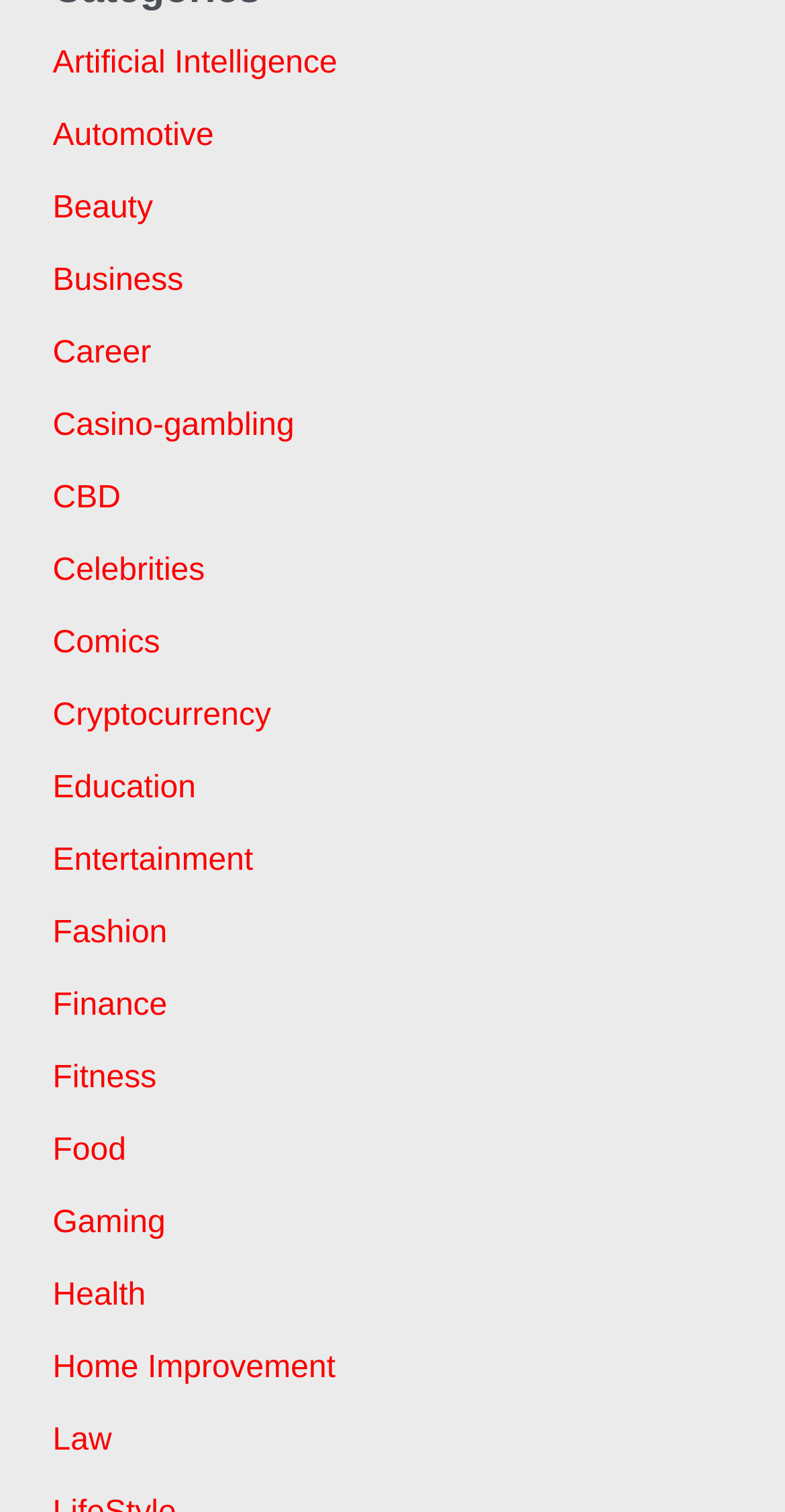Show the bounding box coordinates of the region that should be clicked to follow the instruction: "Browse Fashion."

[0.067, 0.606, 0.213, 0.629]